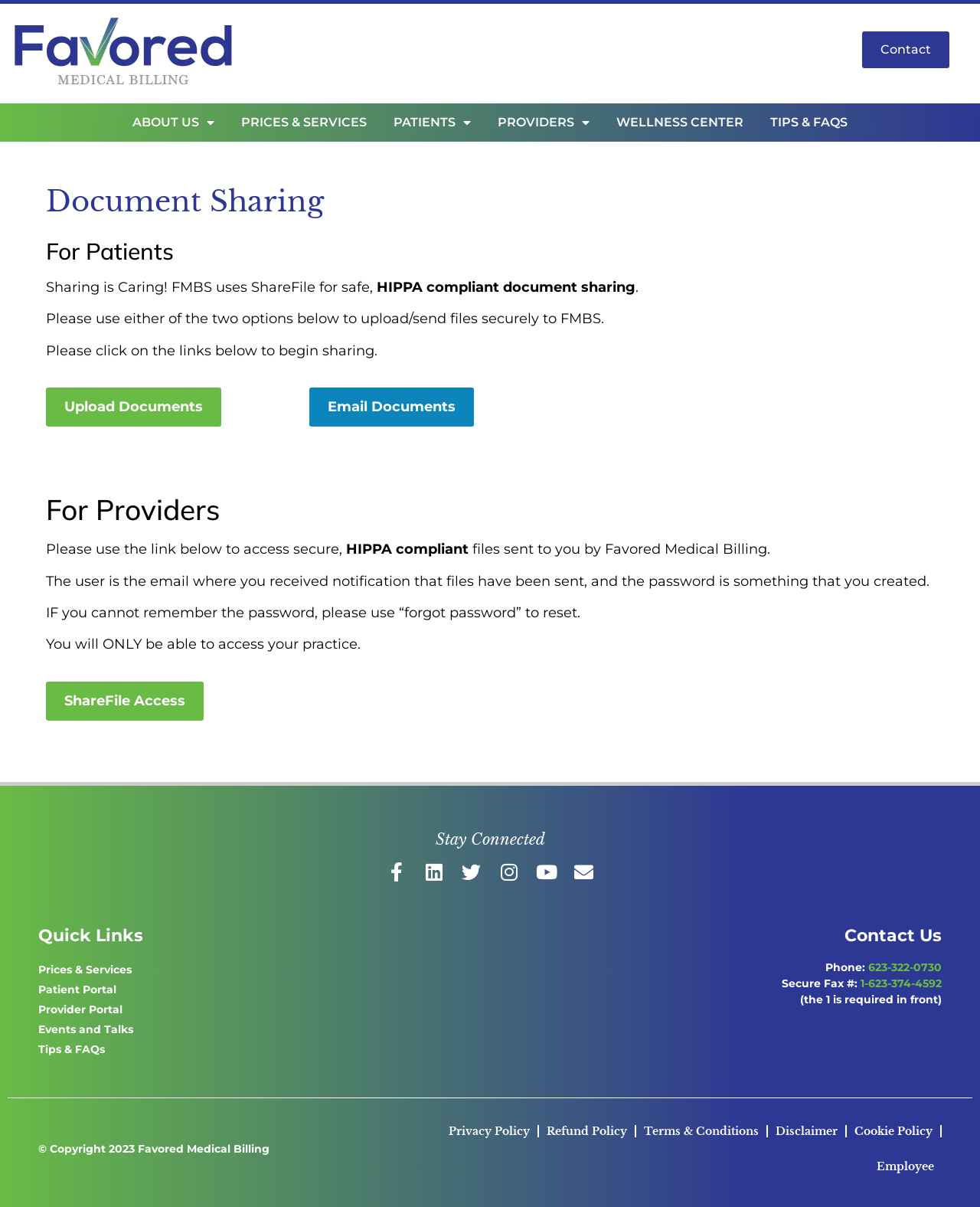What is the purpose of the 'Upload Documents' link?
Please use the image to deliver a detailed and complete answer.

Based on the webpage content, the 'Upload Documents' link is provided for patients to upload files securely to Favored Medical Billing. This is evident from the text 'Please use either of the two options below to upload/send files securely to FMBS.'